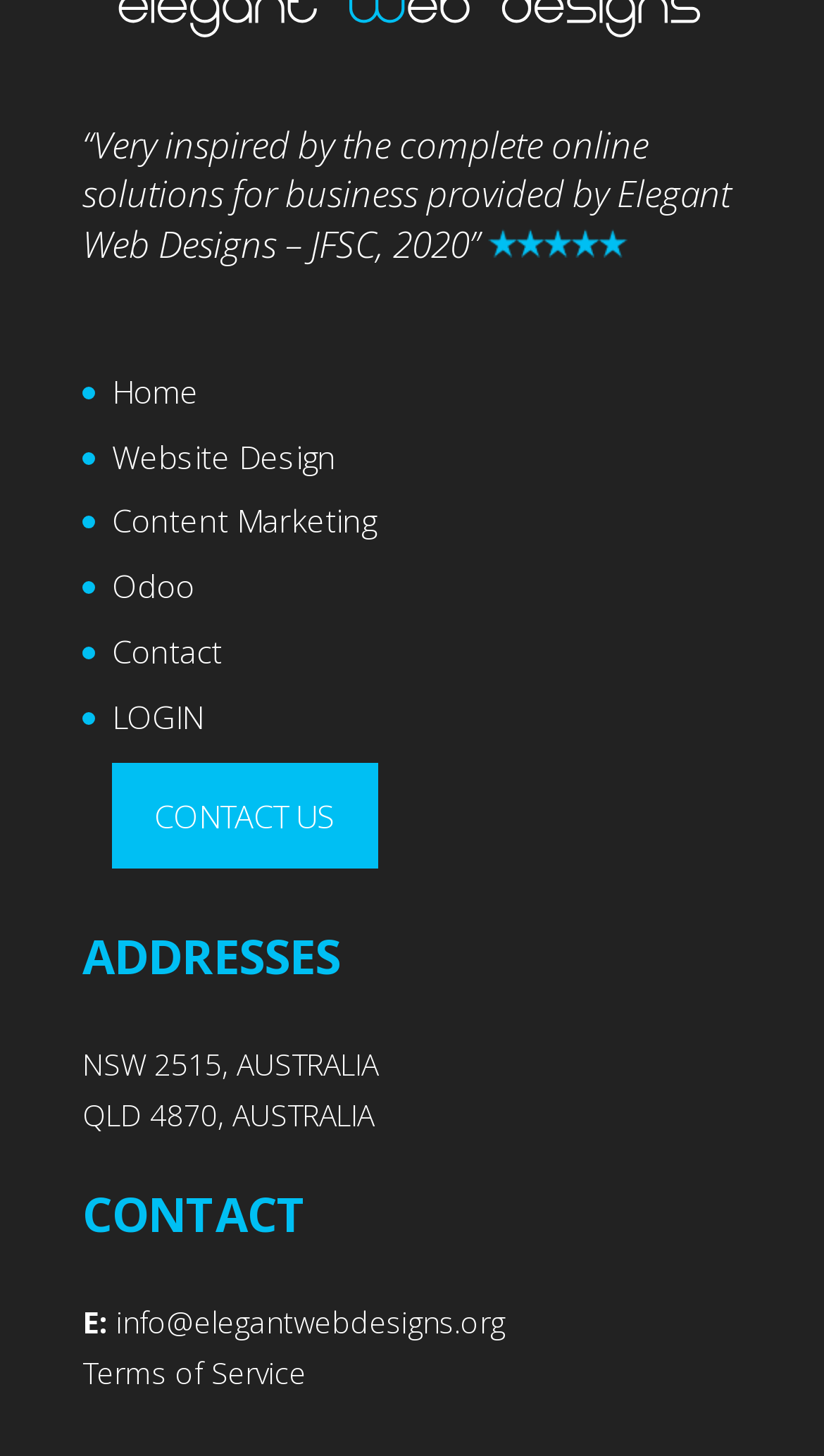Locate the bounding box coordinates of the element I should click to achieve the following instruction: "Go to LOGIN page".

[0.136, 0.477, 0.246, 0.506]